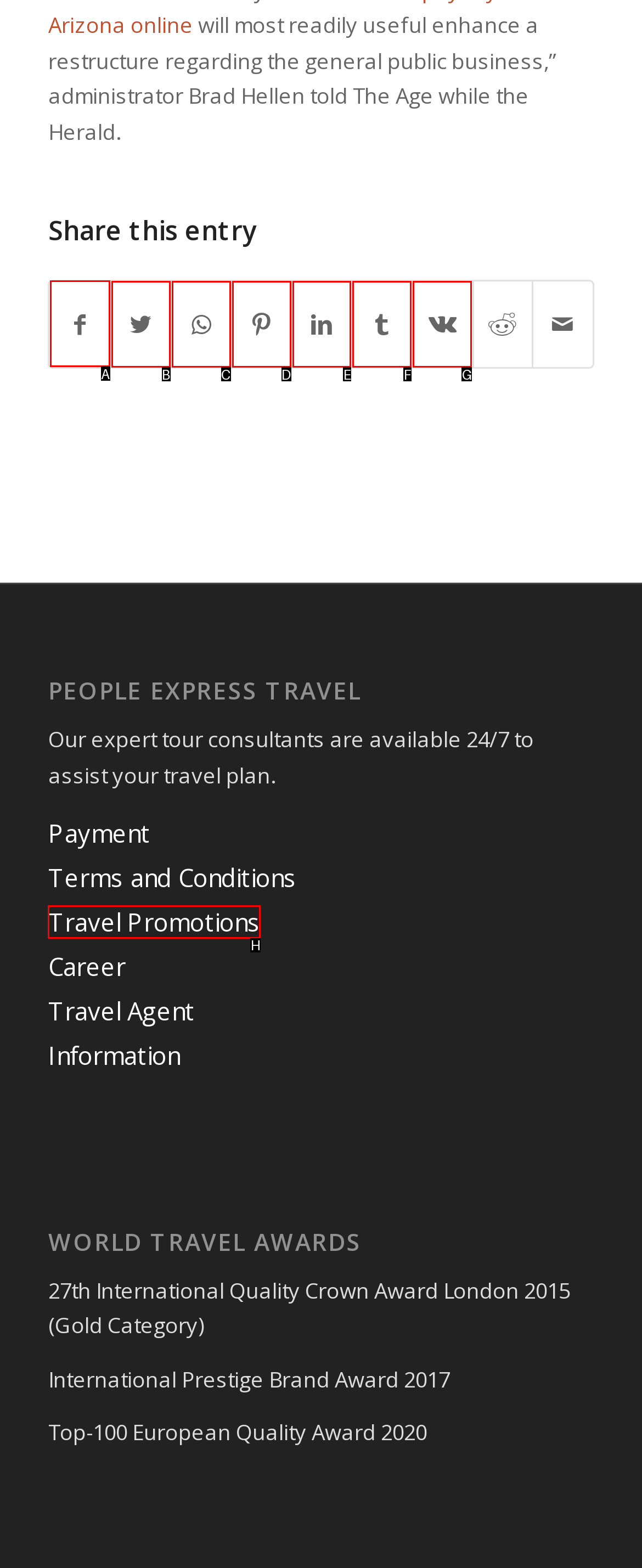Which option should be clicked to complete this task: Learn about ideal number of meals for cats
Reply with the letter of the correct choice from the given choices.

None